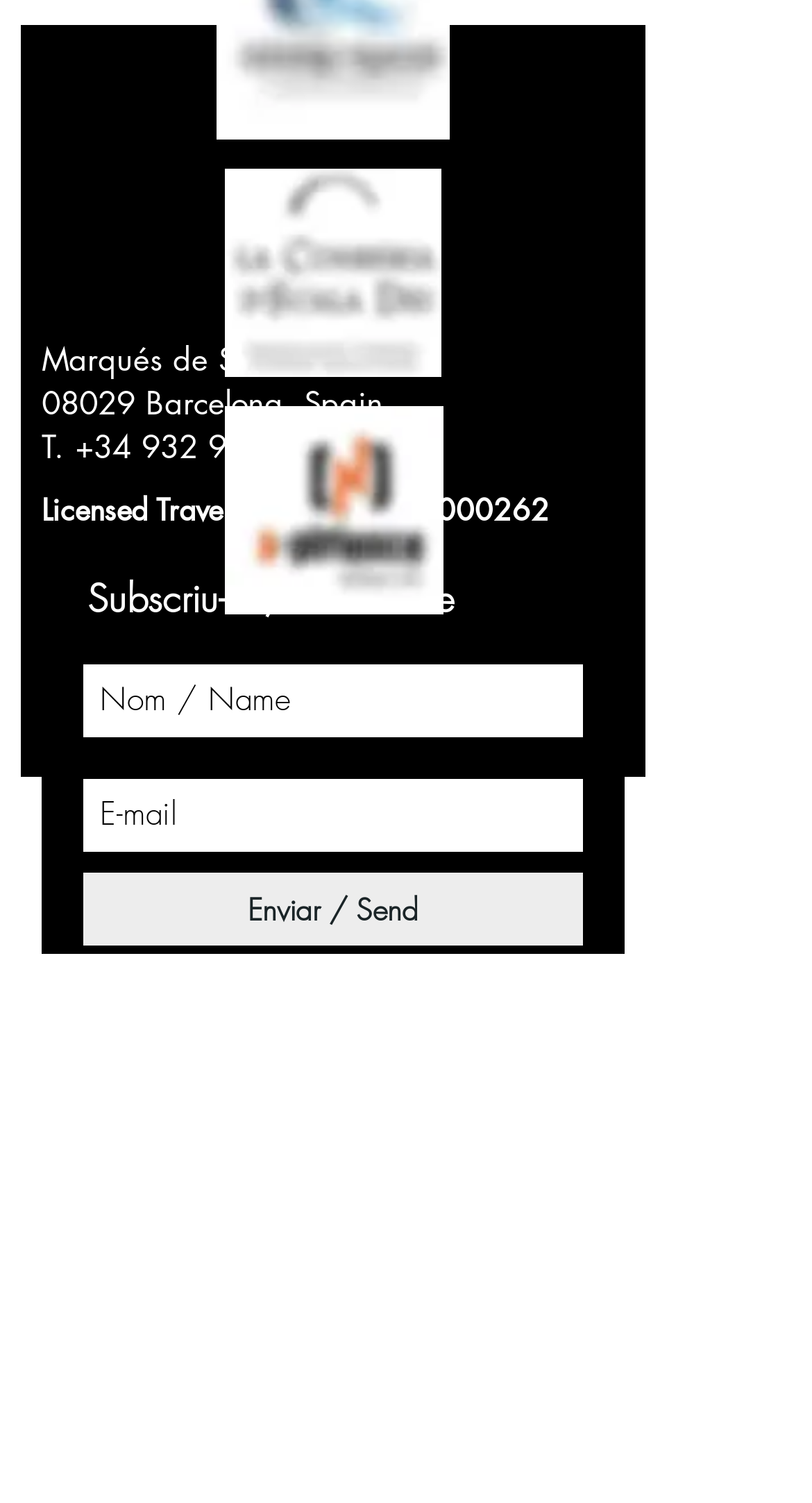For the following element description, predict the bounding box coordinates in the format (top-left x, top-left y, bottom-right x, bottom-right y). All values should be floating point numbers between 0 and 1. Description: +34 932 953 667

[0.092, 0.285, 0.408, 0.311]